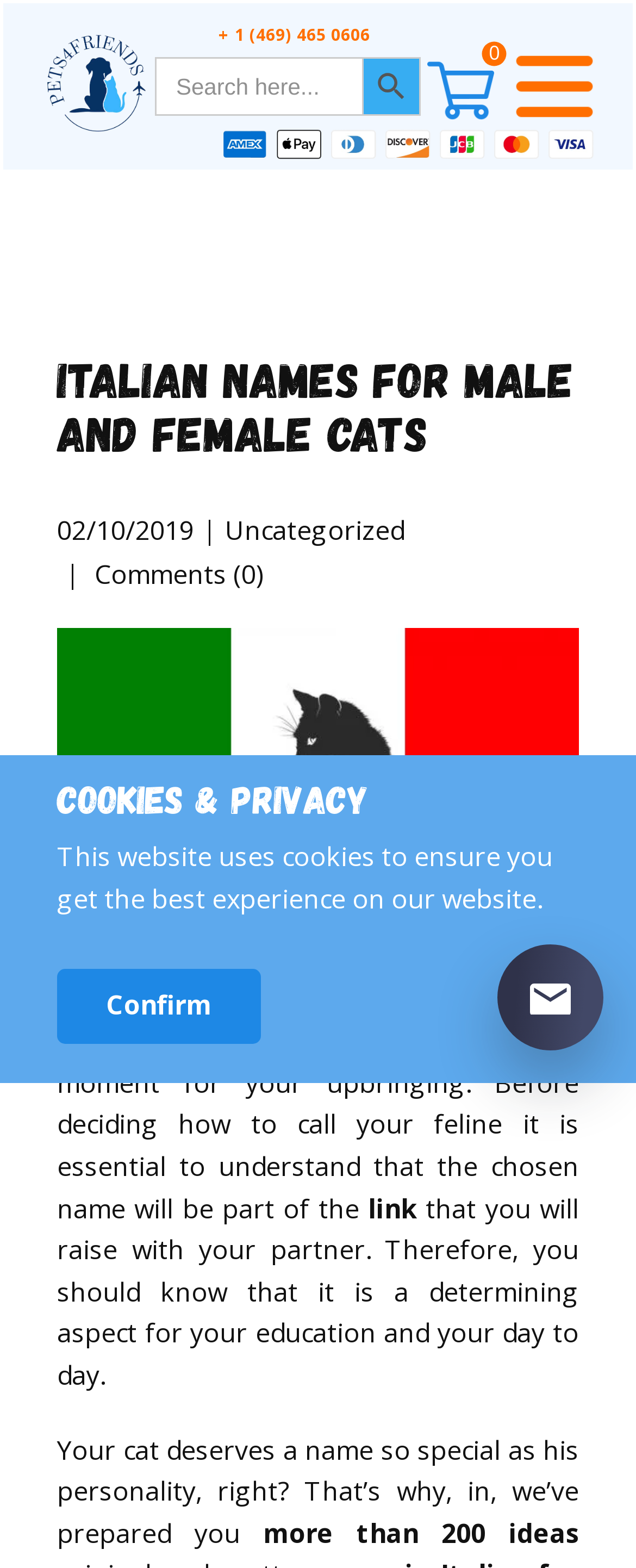Give the bounding box coordinates for this UI element: "+ 1 (469) 465 0606". The coordinates should be four float numbers between 0 and 1, arranged as [left, top, right, bottom].

[0.344, 0.014, 0.582, 0.03]